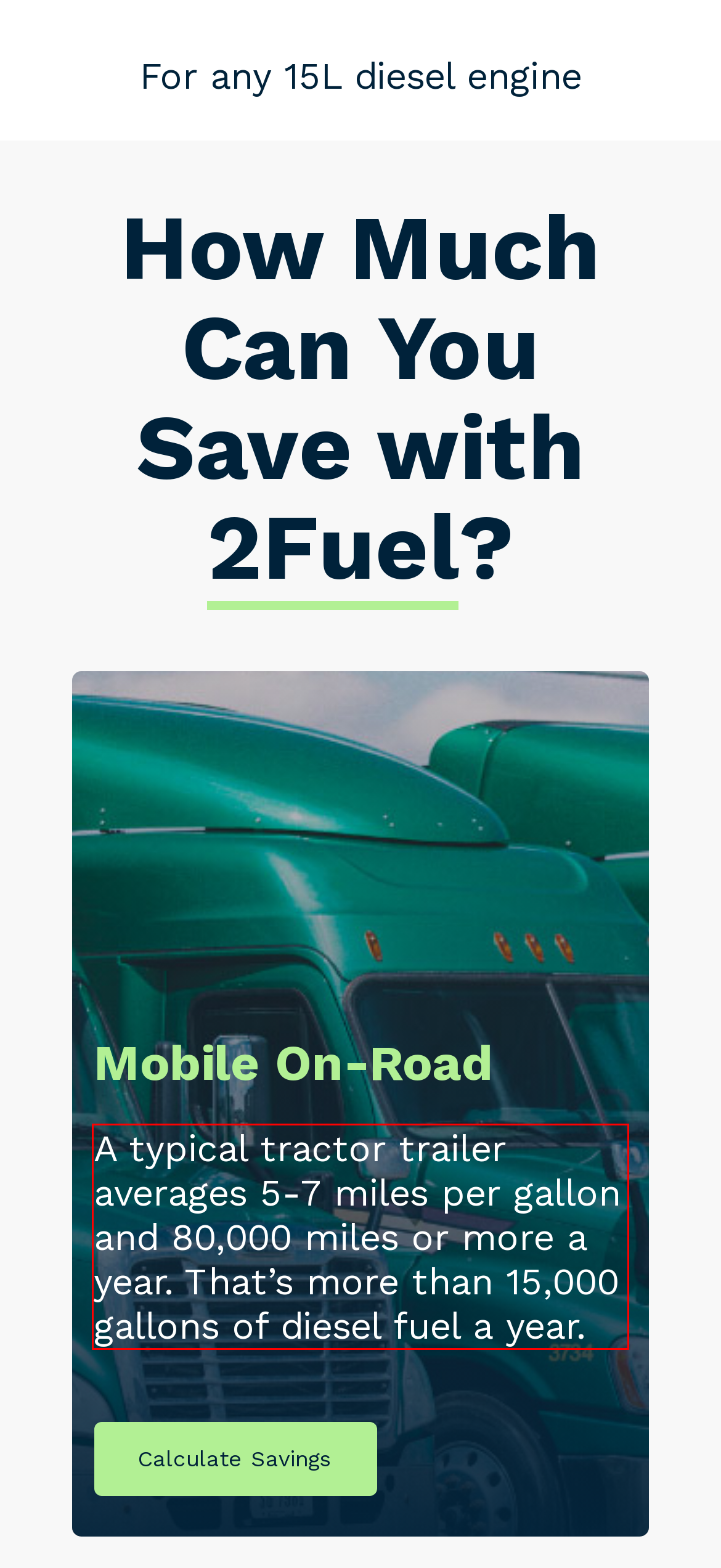You are provided with a webpage screenshot that includes a red rectangle bounding box. Extract the text content from within the bounding box using OCR.

A typical tractor trailer averages 5-7 miles per gallon and 80,000 miles or more a year. That’s more than 15,000 gallons of diesel fuel a year.